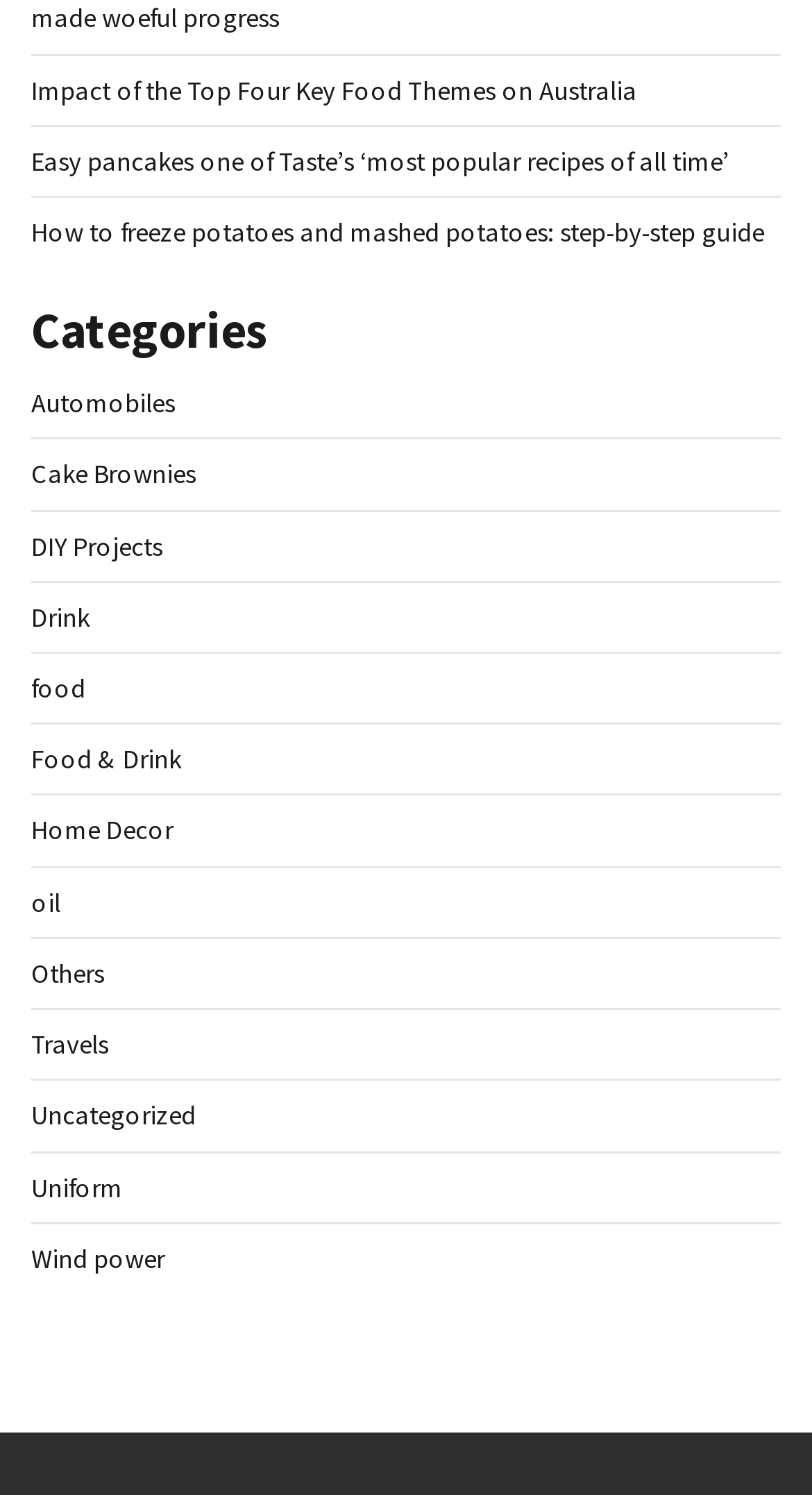Please answer the following question using a single word or phrase: 
Is there a category for 'Home Decor' on the webpage?

Yes